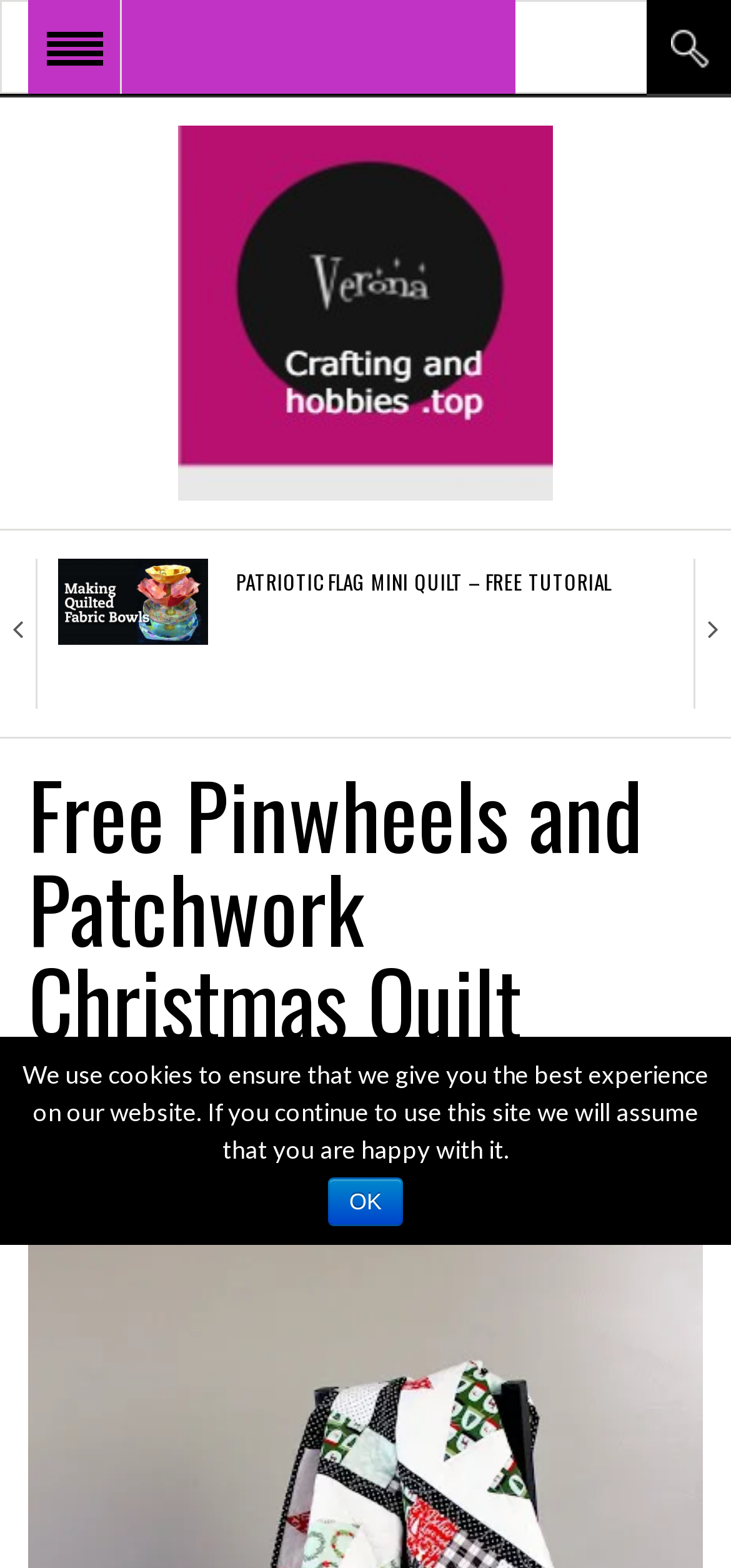Determine the bounding box coordinates for the element that should be clicked to follow this instruction: "Explore the CRAFTING section". The coordinates should be given as four float numbers between 0 and 1, in the format [left, top, right, bottom].

[0.038, 0.087, 0.705, 0.135]